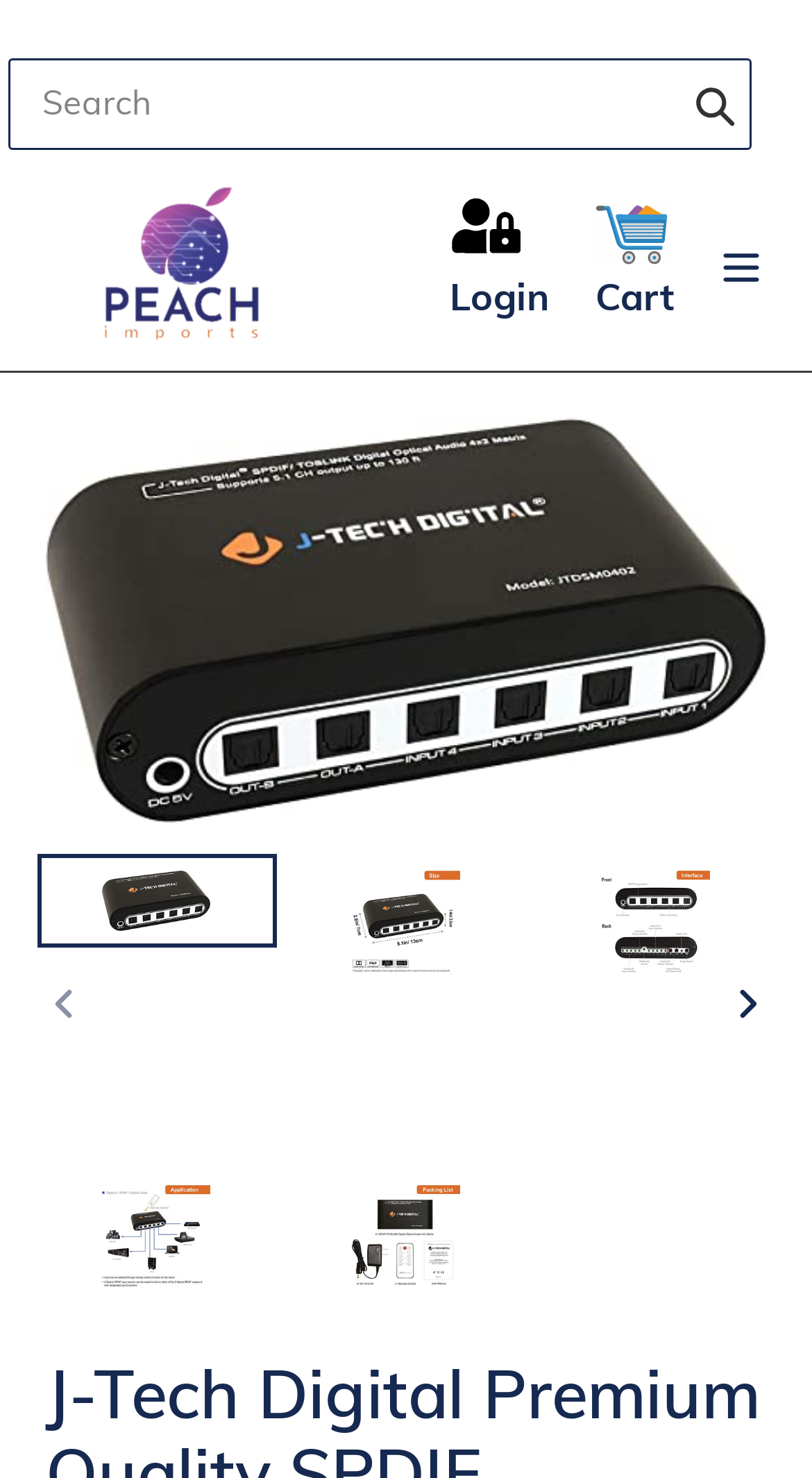How many images are there in the product gallery?
Using the visual information, respond with a single word or phrase.

4